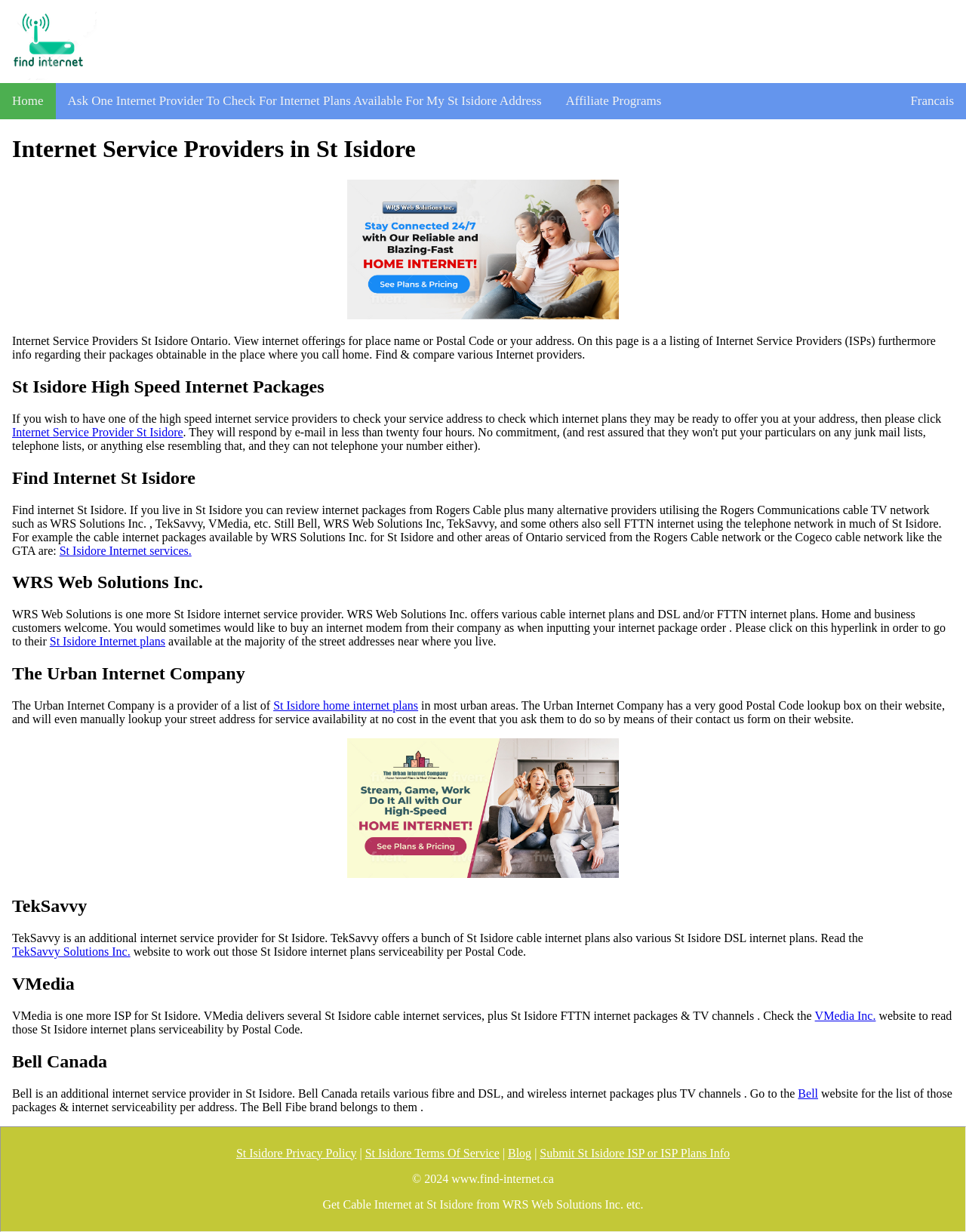Locate the heading on the webpage and return its text.

Internet Service Providers in St Isidore